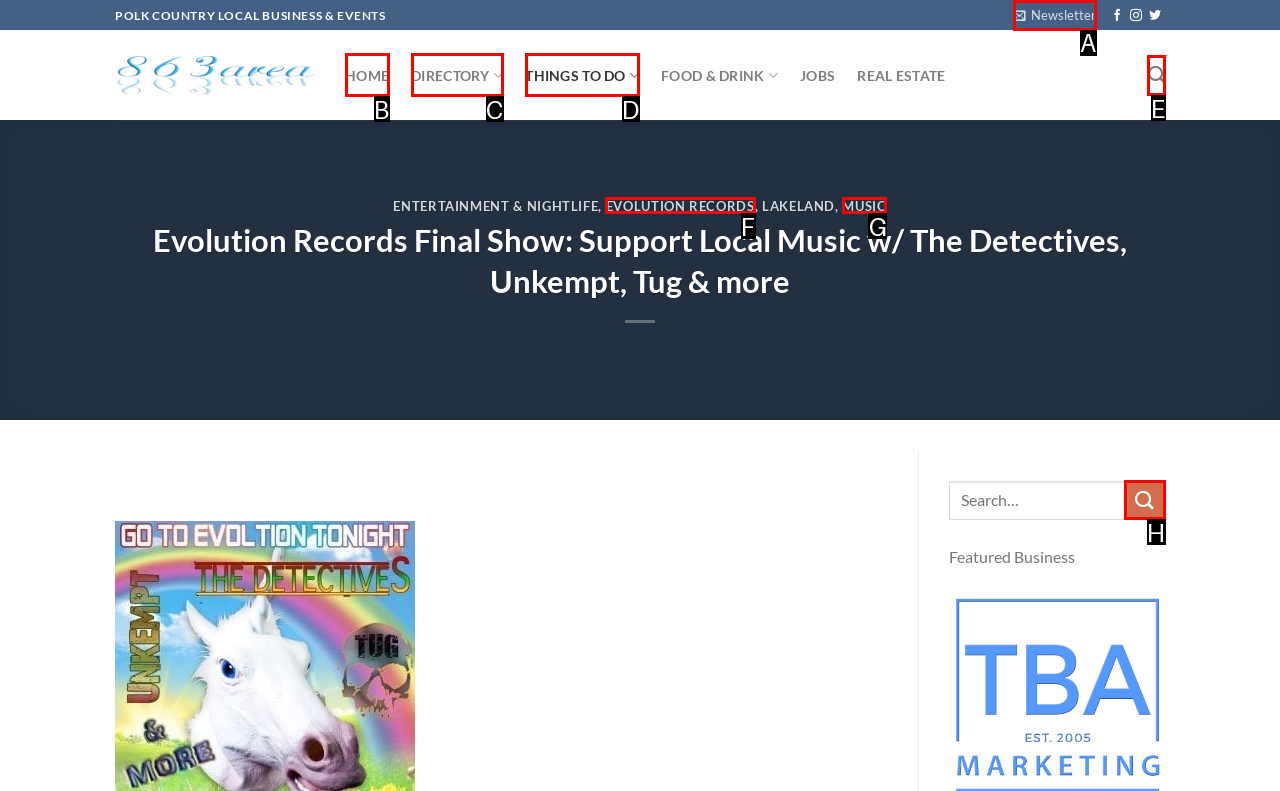Identify the HTML element to click to execute this task: Click on EVOLUTION RECORDS Respond with the letter corresponding to the proper option.

F